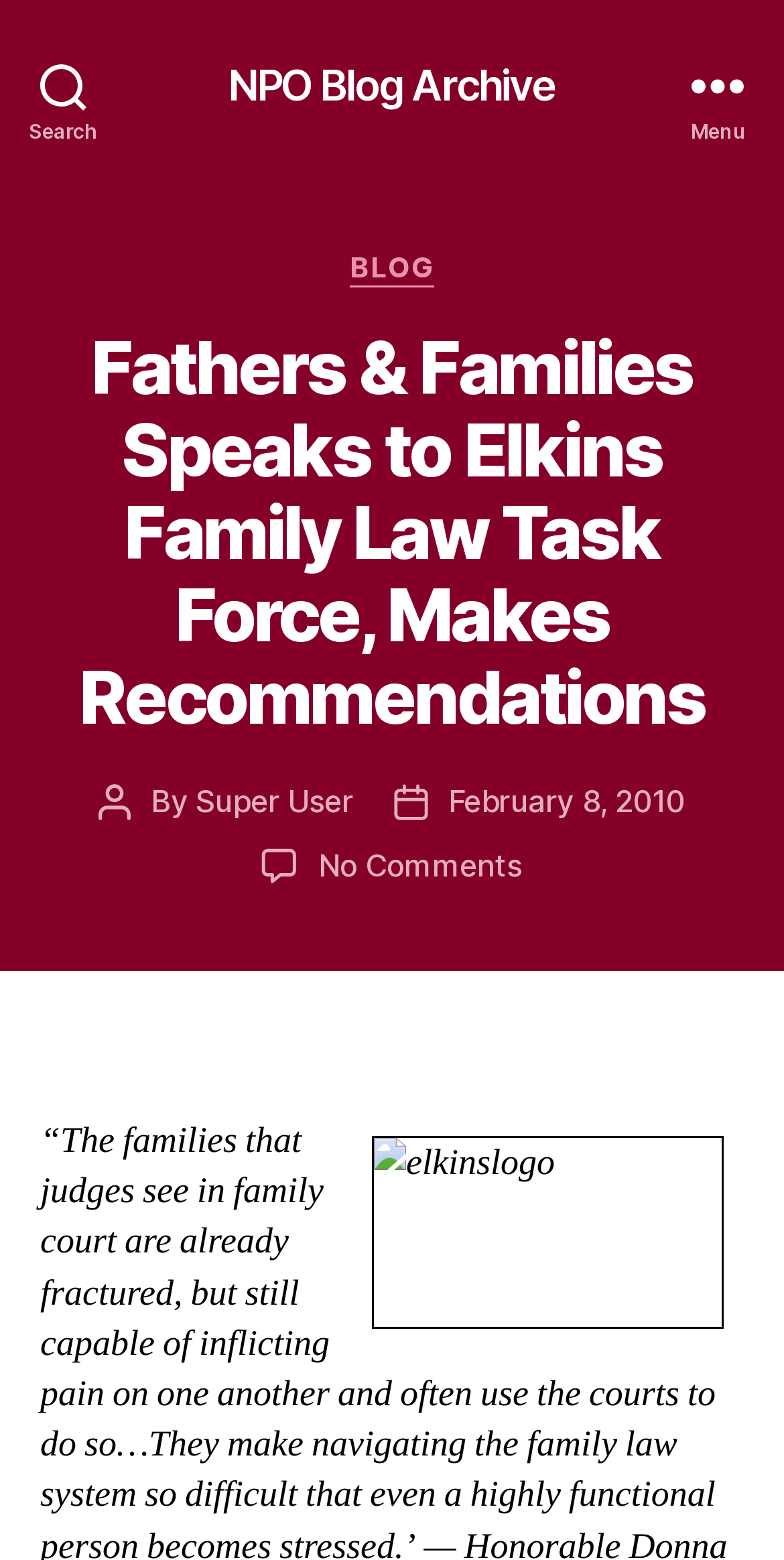Answer the question below using just one word or a short phrase: 
What is the date of the post?

February 8, 2010